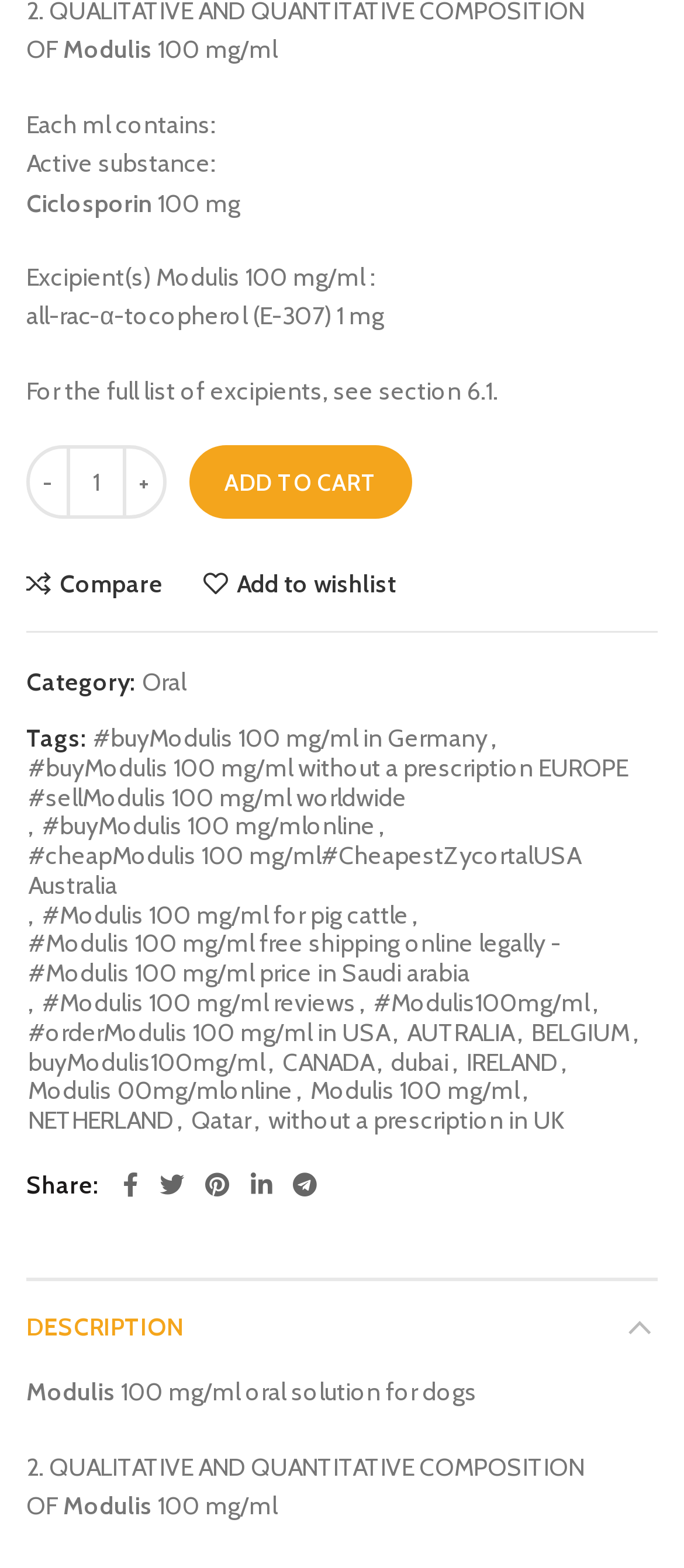What is the minimum quantity of Modulis that can be ordered?
Give a thorough and detailed response to the question.

The minimum quantity of Modulis that can be ordered can be found in the spinbutton element labeled 'Modulis 100 mg/ml quantity'. The valuemin attribute of this element is set to 1, indicating that the minimum quantity that can be ordered is 1.